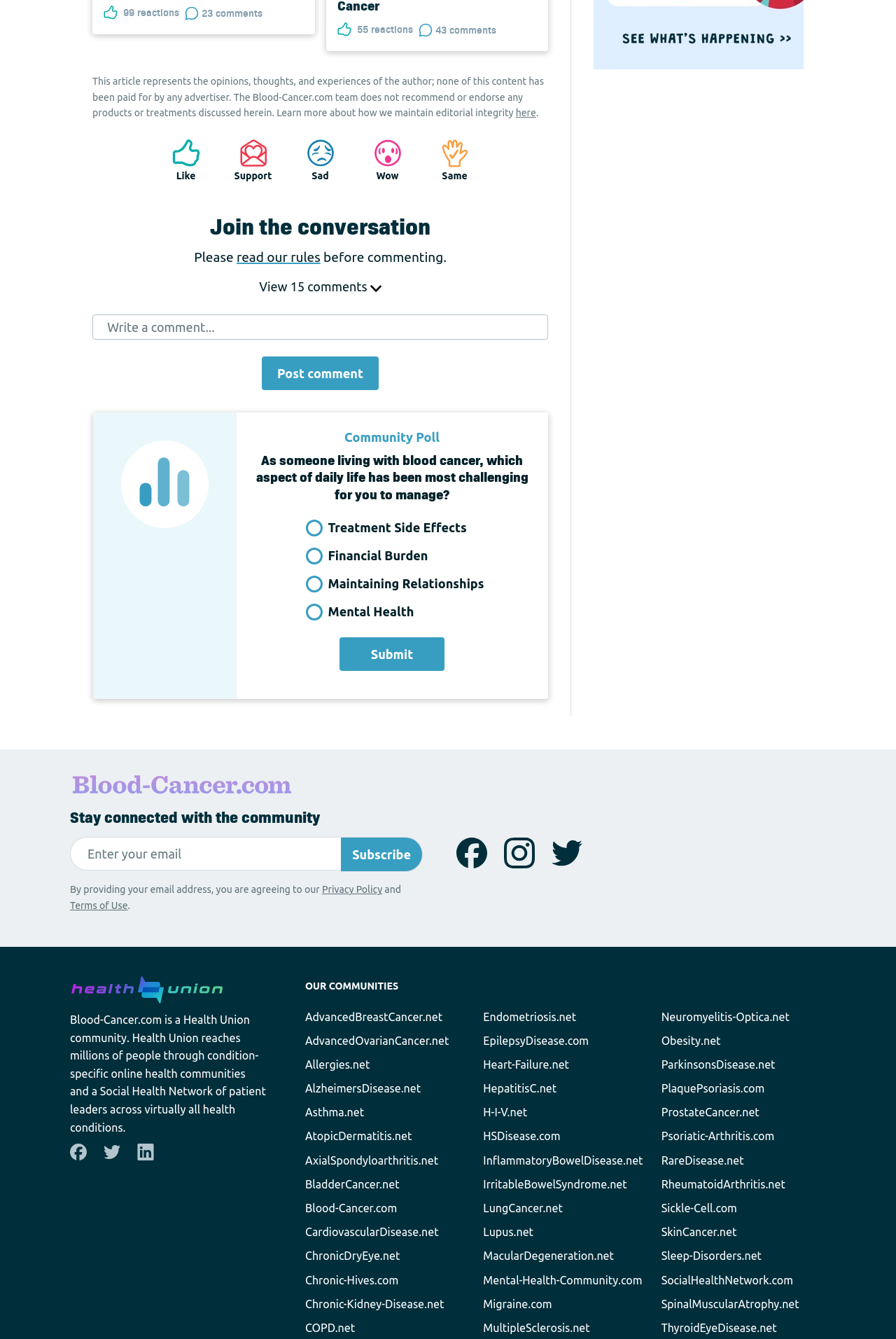Locate the UI element that matches the description Terms of Use in the webpage screenshot. Return the bounding box coordinates in the format (top-left x, top-left y, bottom-right x, bottom-right y), with values ranging from 0 to 1.

[0.078, 0.672, 0.143, 0.68]